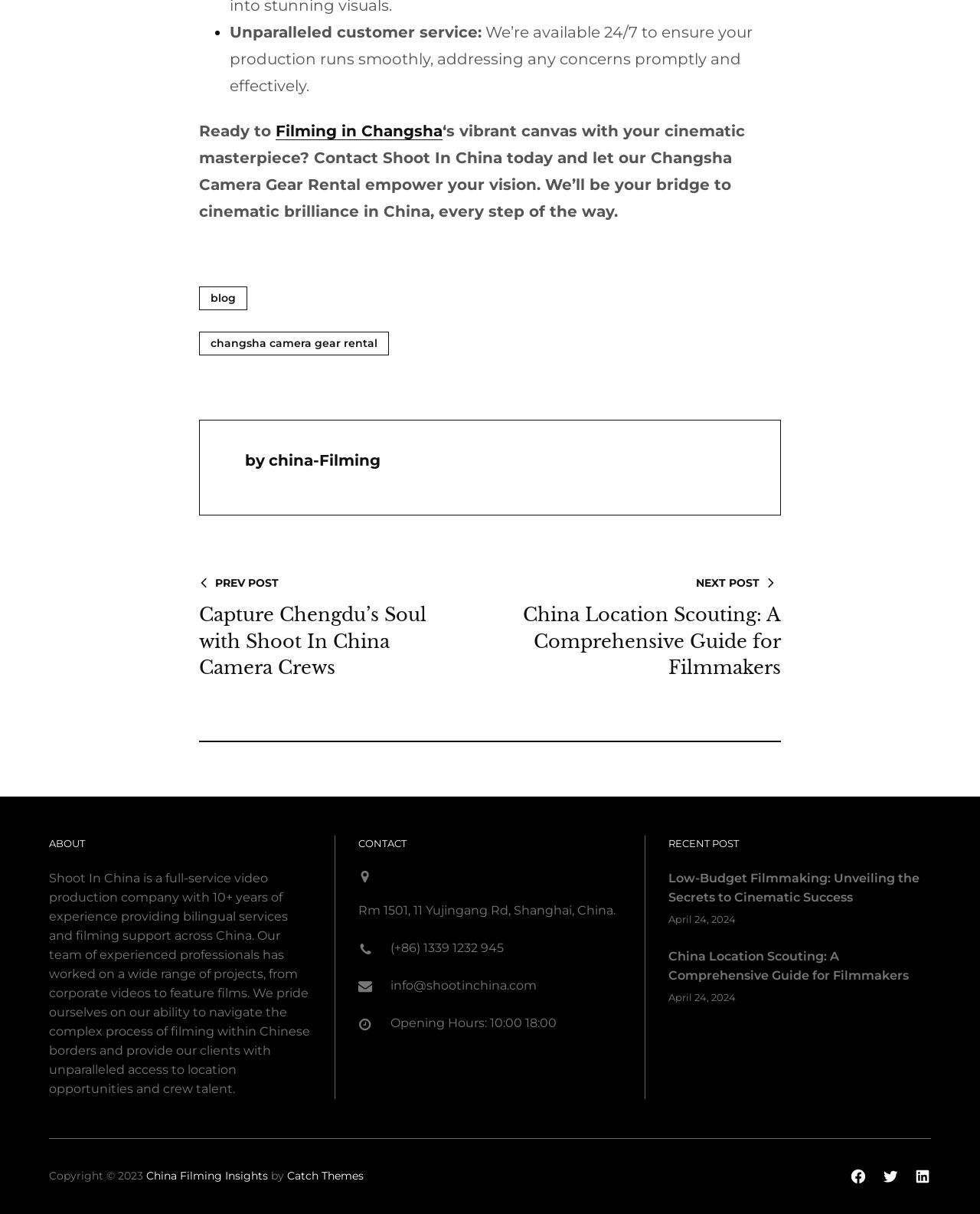How many years of experience does the company have?
Could you answer the question in a detailed manner, providing as much information as possible?

The 'ABOUT' section mentions that the company has '10+ years of experience providing bilingual services and filming support across China'.